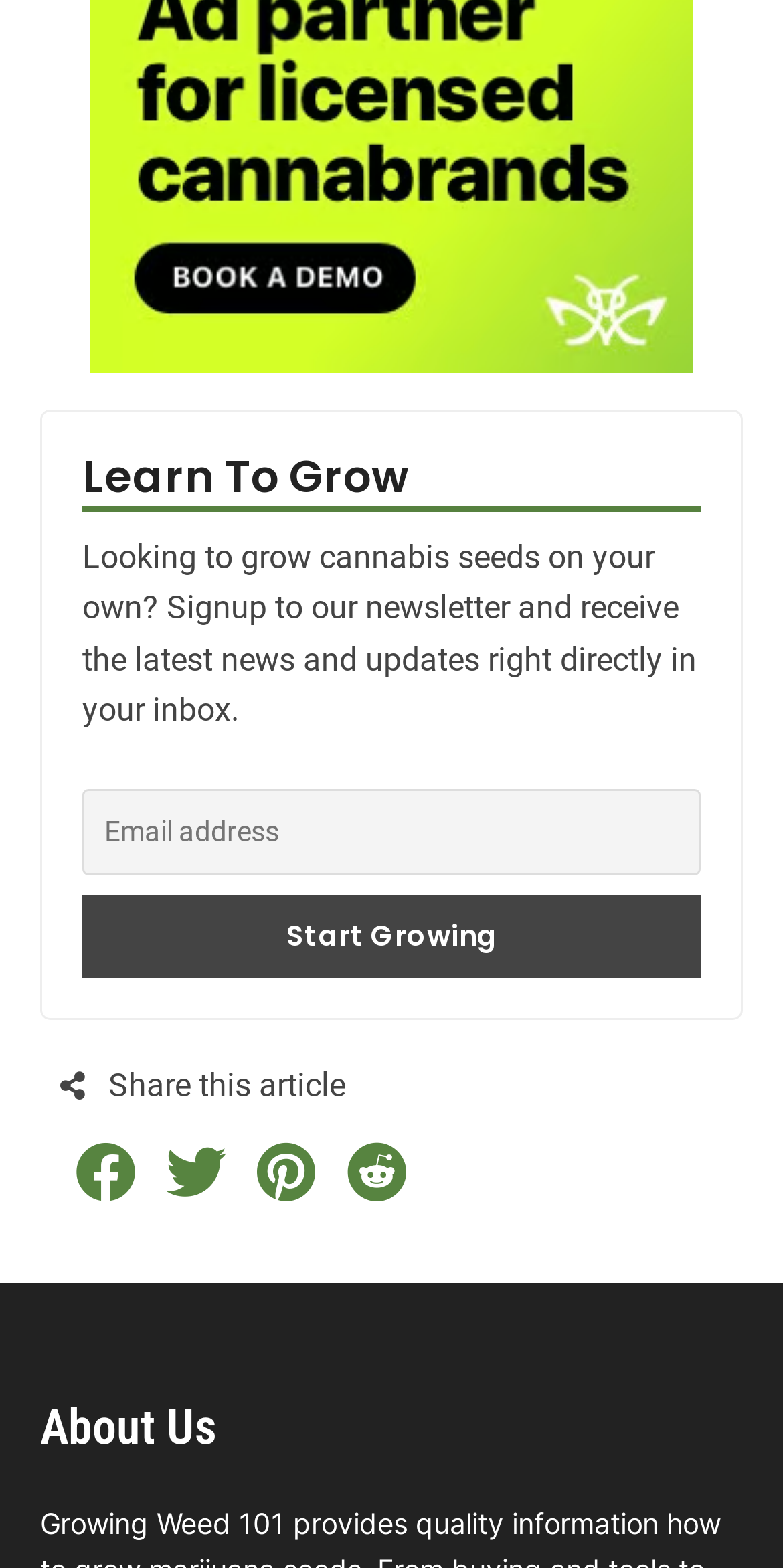How many social media platforms can you share the article on?
Provide a short answer using one word or a brief phrase based on the image.

4